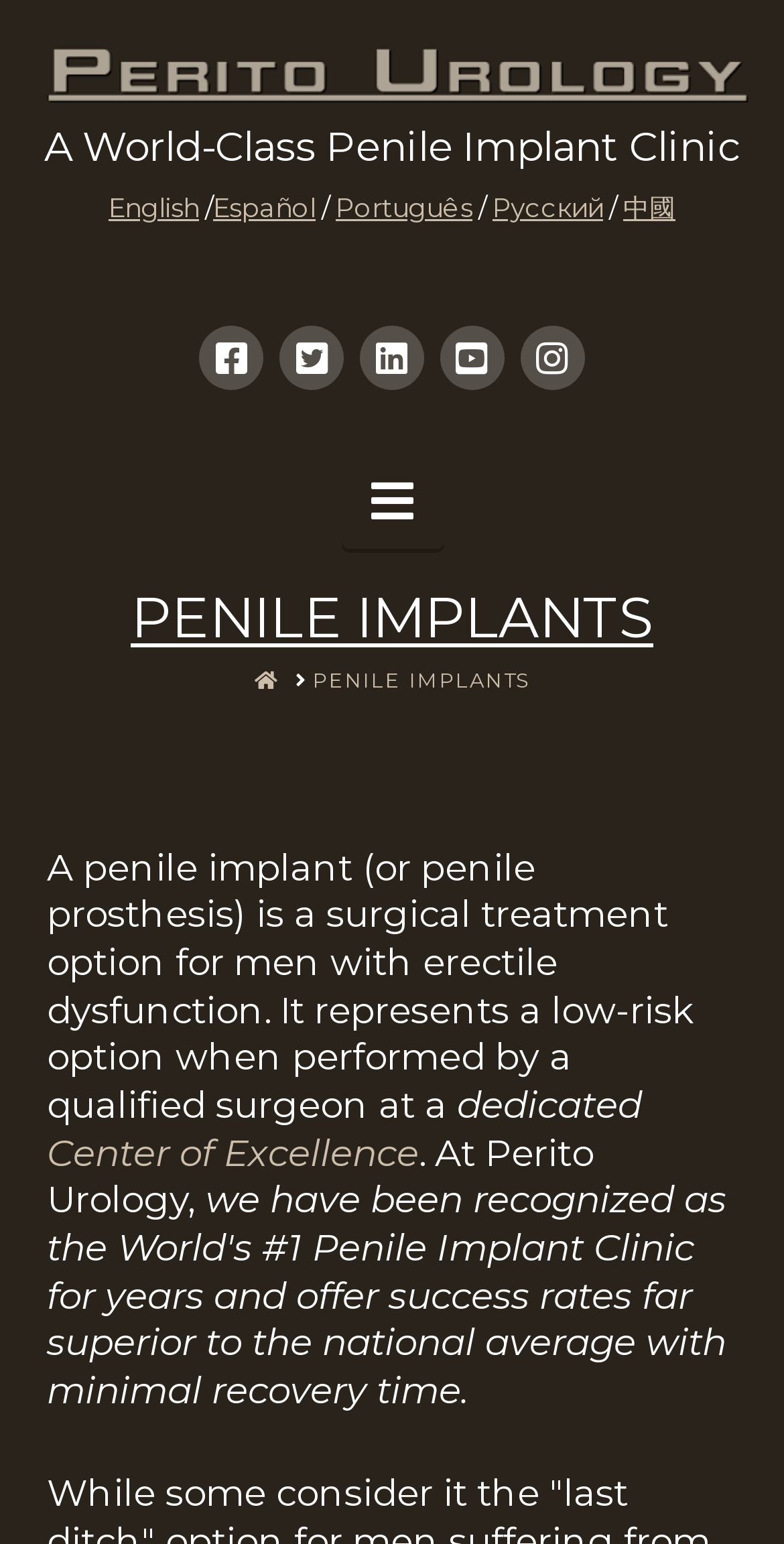Please determine the bounding box coordinates of the section I need to click to accomplish this instruction: "Learn about Center of Excellence".

[0.06, 0.731, 0.534, 0.761]